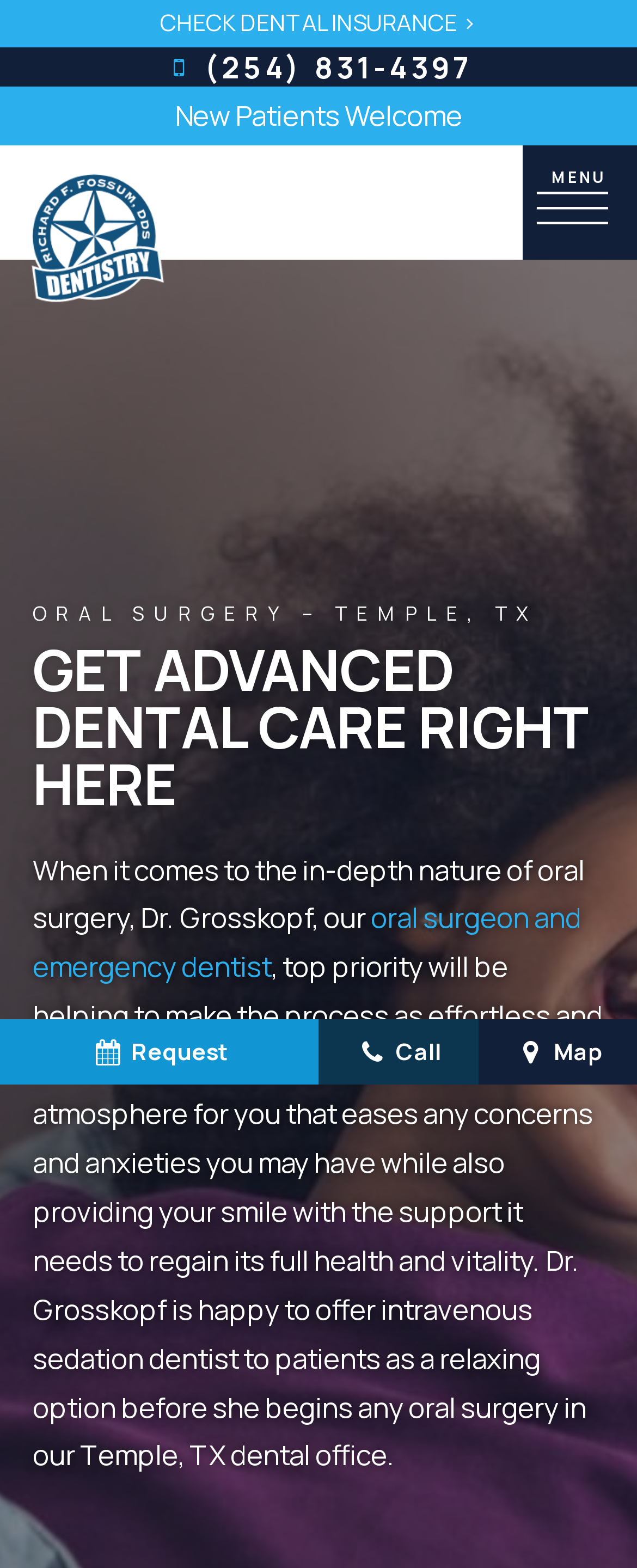What is the location of the dental office?
Using the image, provide a concise answer in one word or a short phrase.

Temple, TX